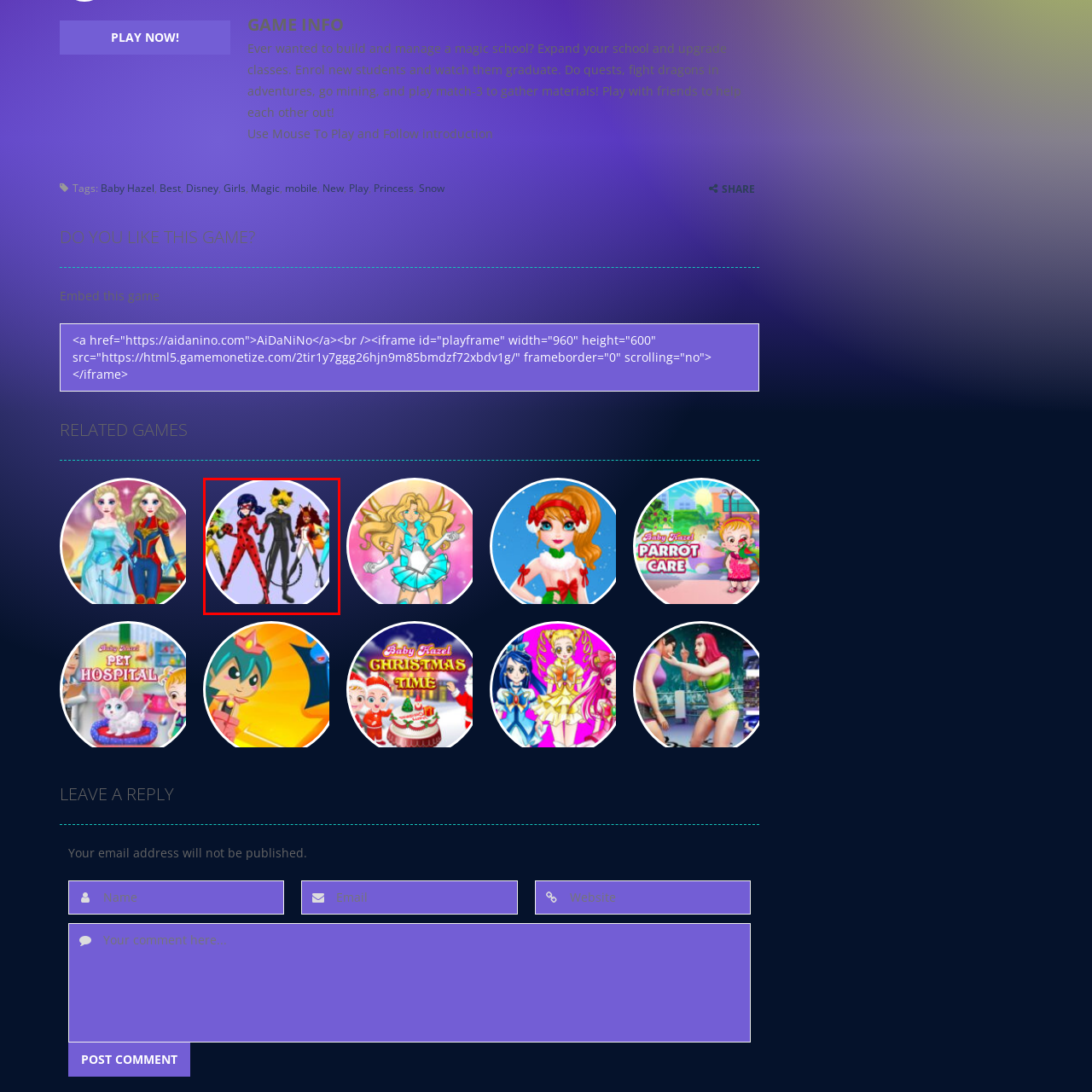Direct your attention to the section outlined in red and answer the following question with a single word or brief phrase: 
What is the color of the backdrop?

Purple